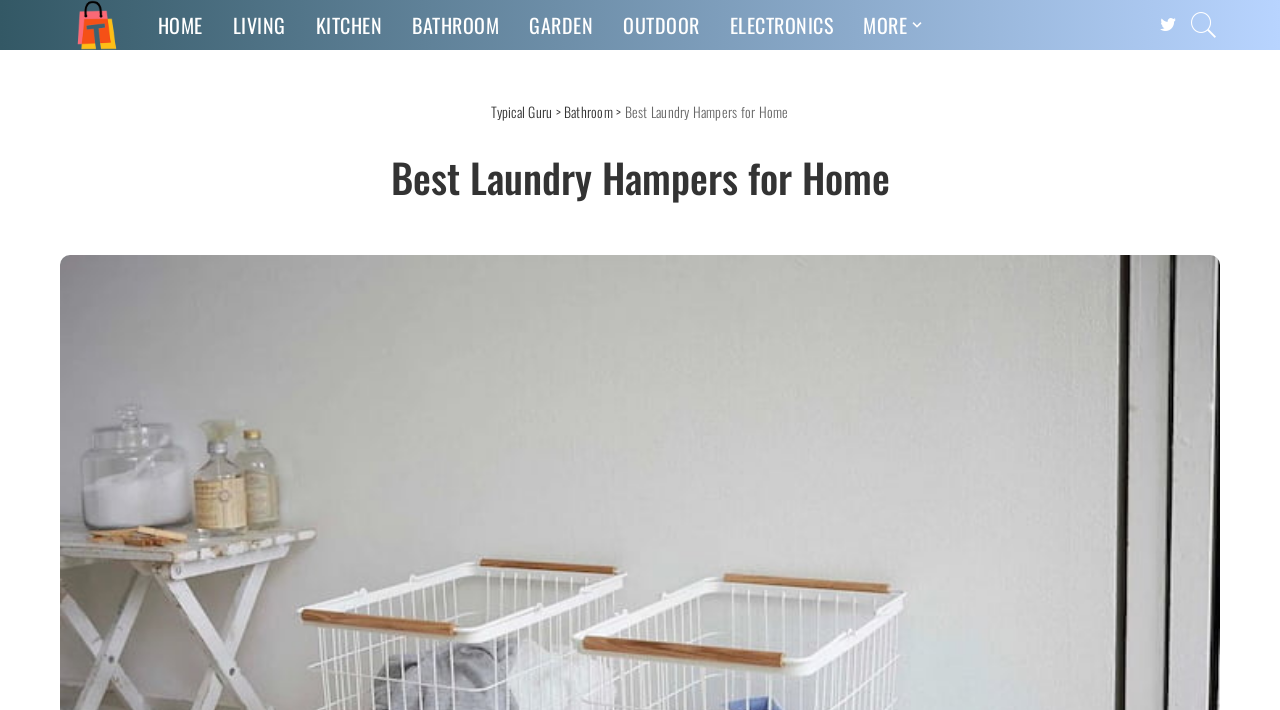Refer to the image and provide a thorough answer to this question:
What categories are available in the main menu?

The main menu is located at the top of the webpage, and it contains several categories including HOME, LIVING, KITCHEN, BATHROOM, GARDEN, OUTDOOR, ELECTRONICS, and MORE.